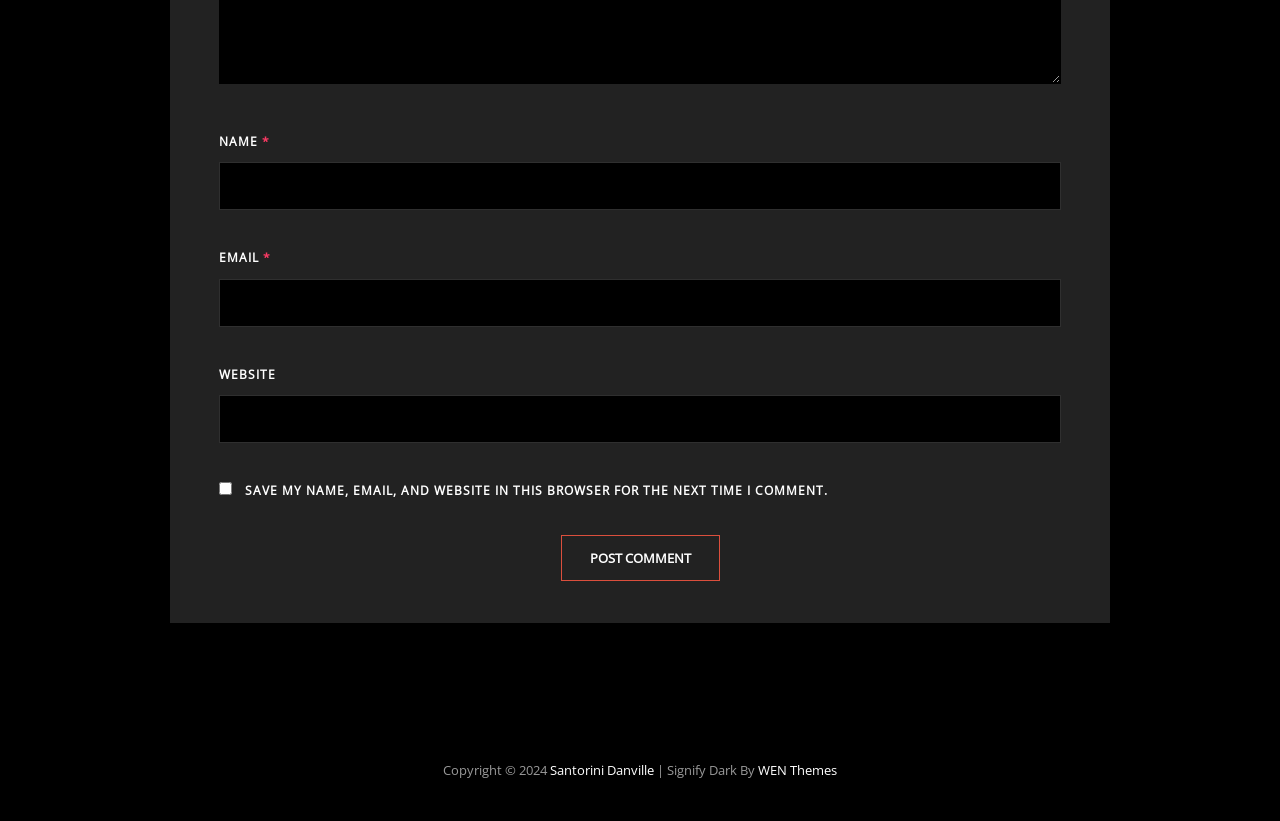Bounding box coordinates should be in the format (top-left x, top-left y, bottom-right x, bottom-right y) and all values should be floating point numbers between 0 and 1. Determine the bounding box coordinate for the UI element described as: WEN Themes

[0.592, 0.926, 0.654, 0.948]